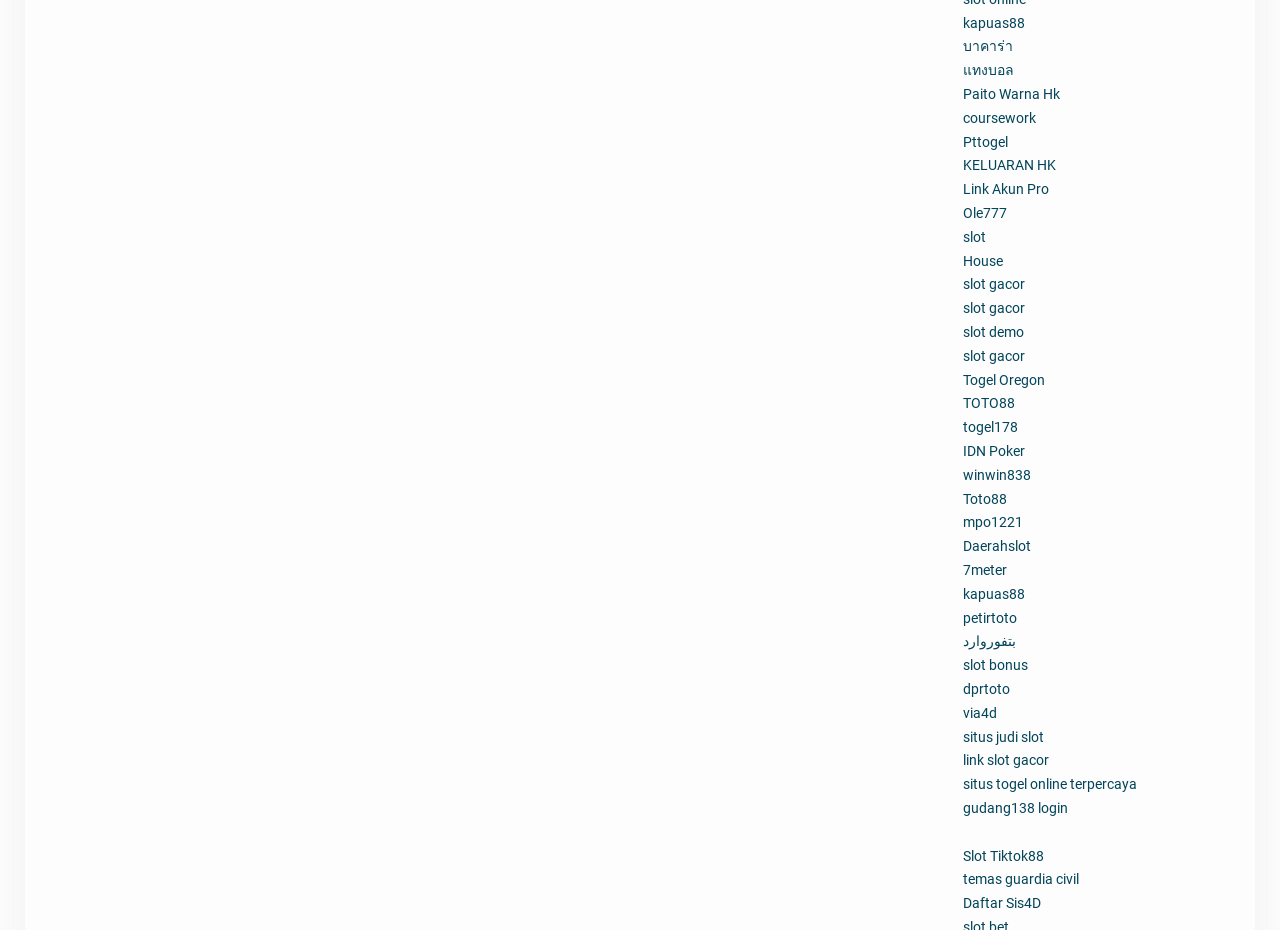Locate the bounding box coordinates of the clickable area needed to fulfill the instruction: "click on kapuas88 link".

[0.752, 0.016, 0.8, 0.033]